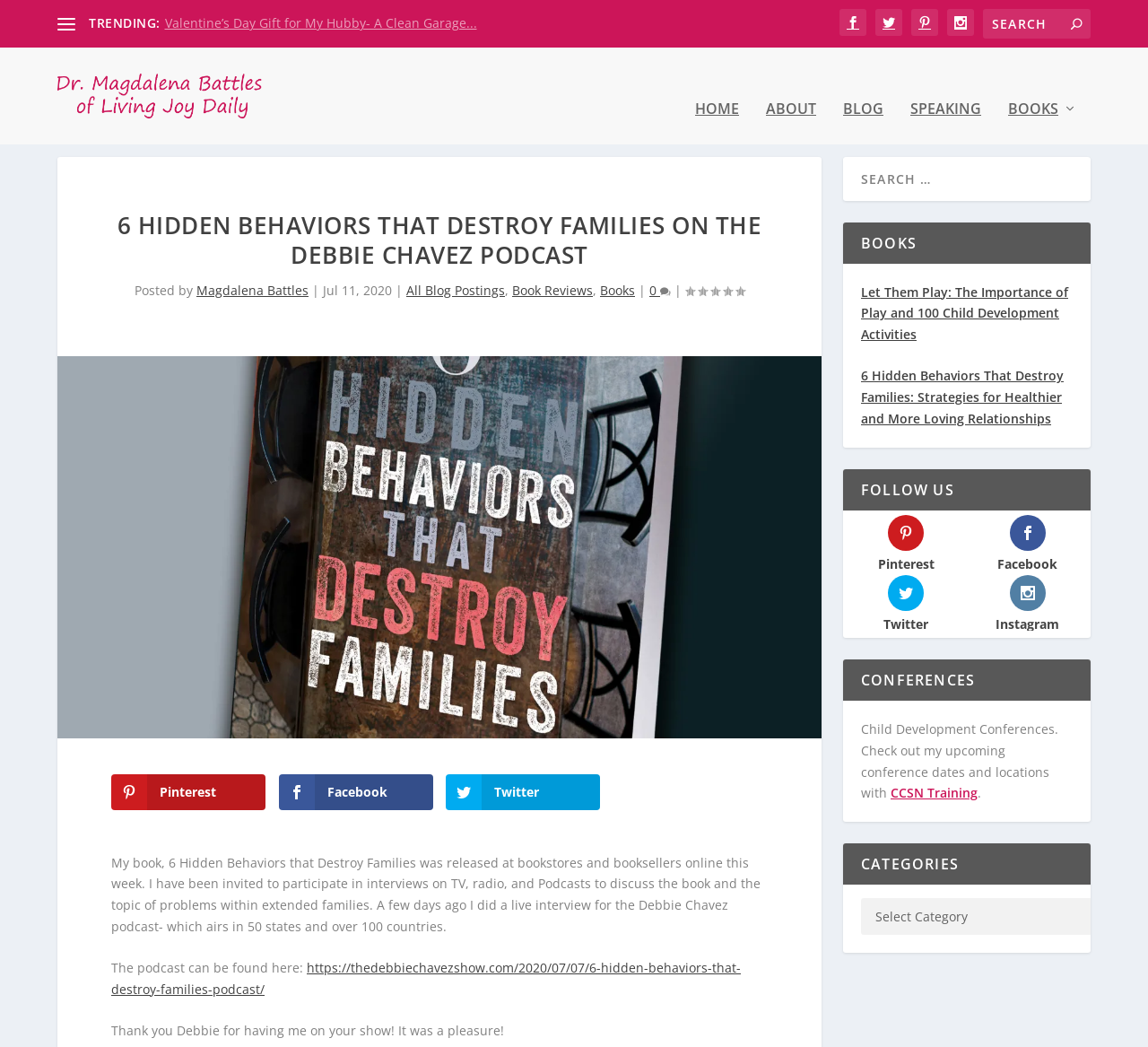Show the bounding box coordinates of the region that should be clicked to follow the instruction: "Read the blog post about 6 Hidden Behaviors that Destroy Families."

[0.097, 0.225, 0.669, 0.292]